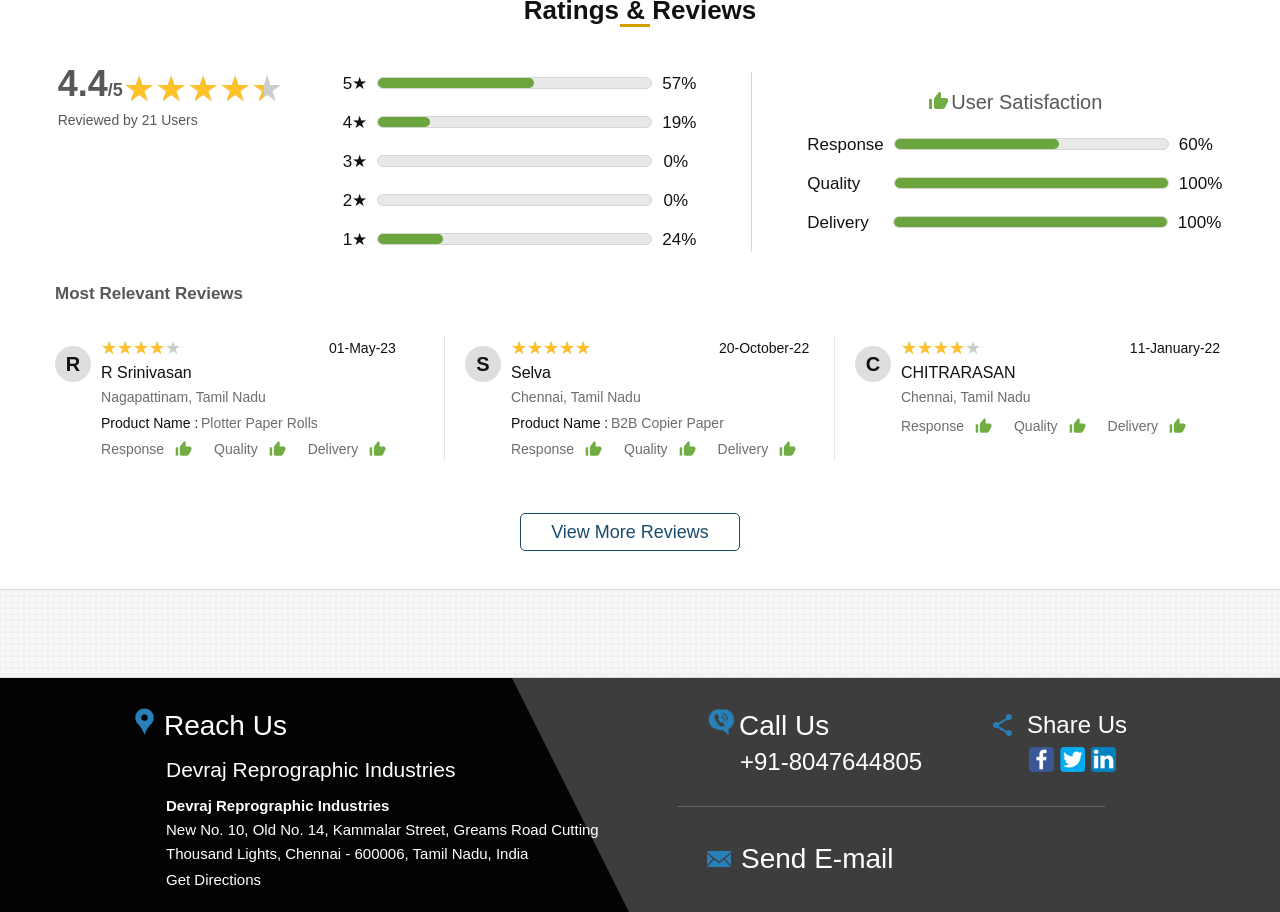What is the response rate of the seller?
Using the image, answer in one word or phrase.

60%